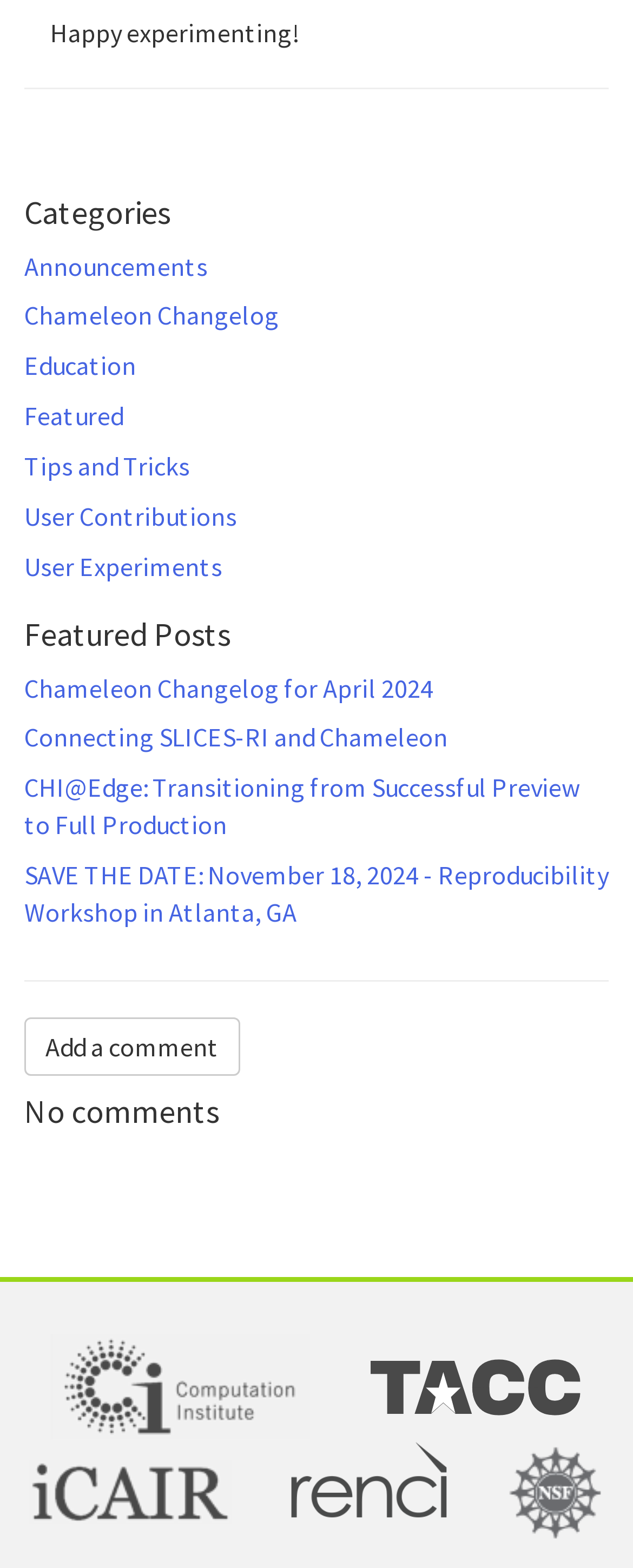Please study the image and answer the question comprehensively:
How many institutions are listed at the bottom?

I counted the number of links at the bottom of the page, which are 'The Computation Institute at the University of Chicago', 'Texas Advanced Computing Center', 'The International Center for Advanced Internet Research at Northwestern University', 'Renaissance Computing Institute', and 'The National Science Foundation'. There are 5 institutions listed.